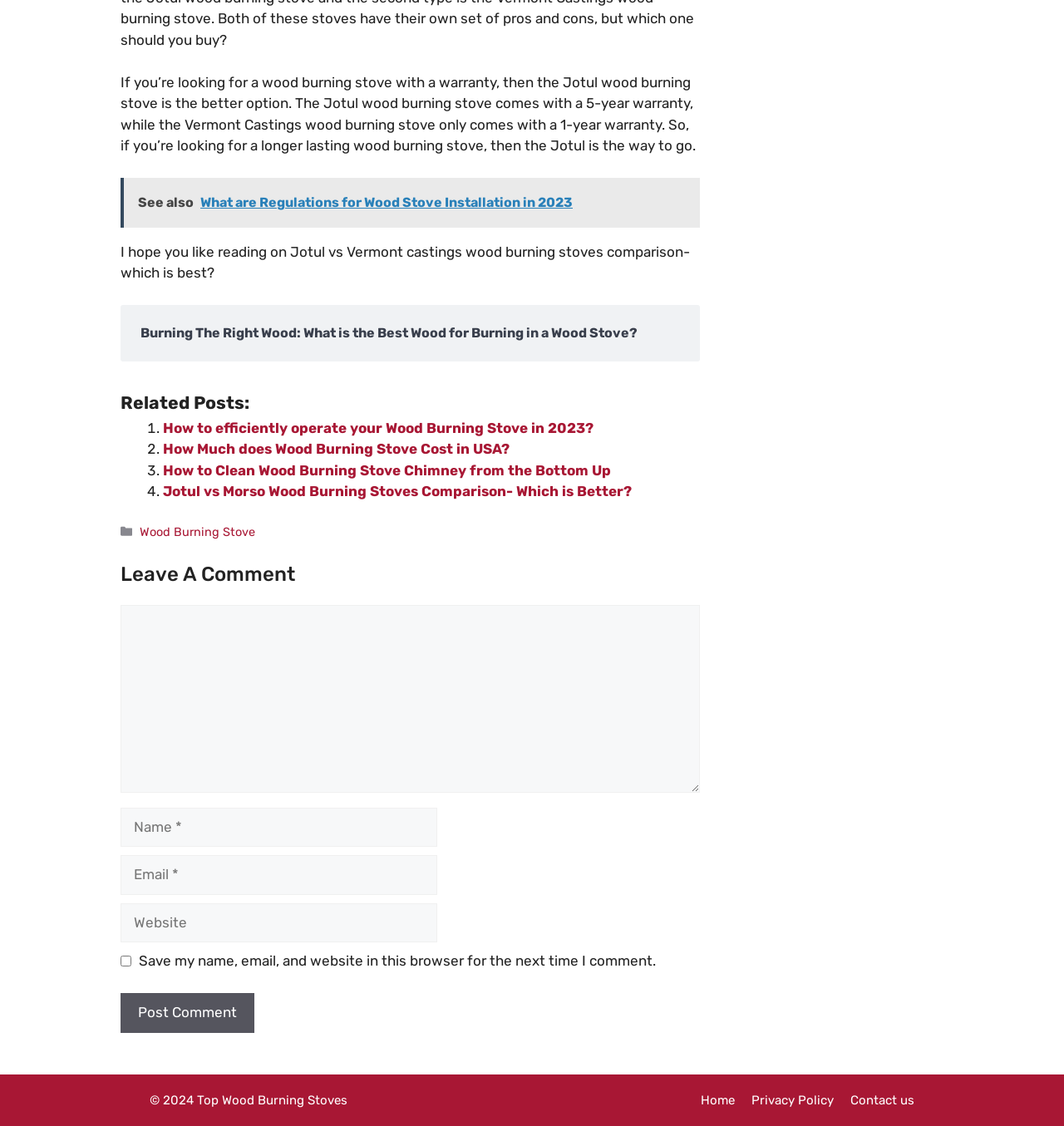What is the category of the webpage? Look at the image and give a one-word or short phrase answer.

Wood Burning Stove